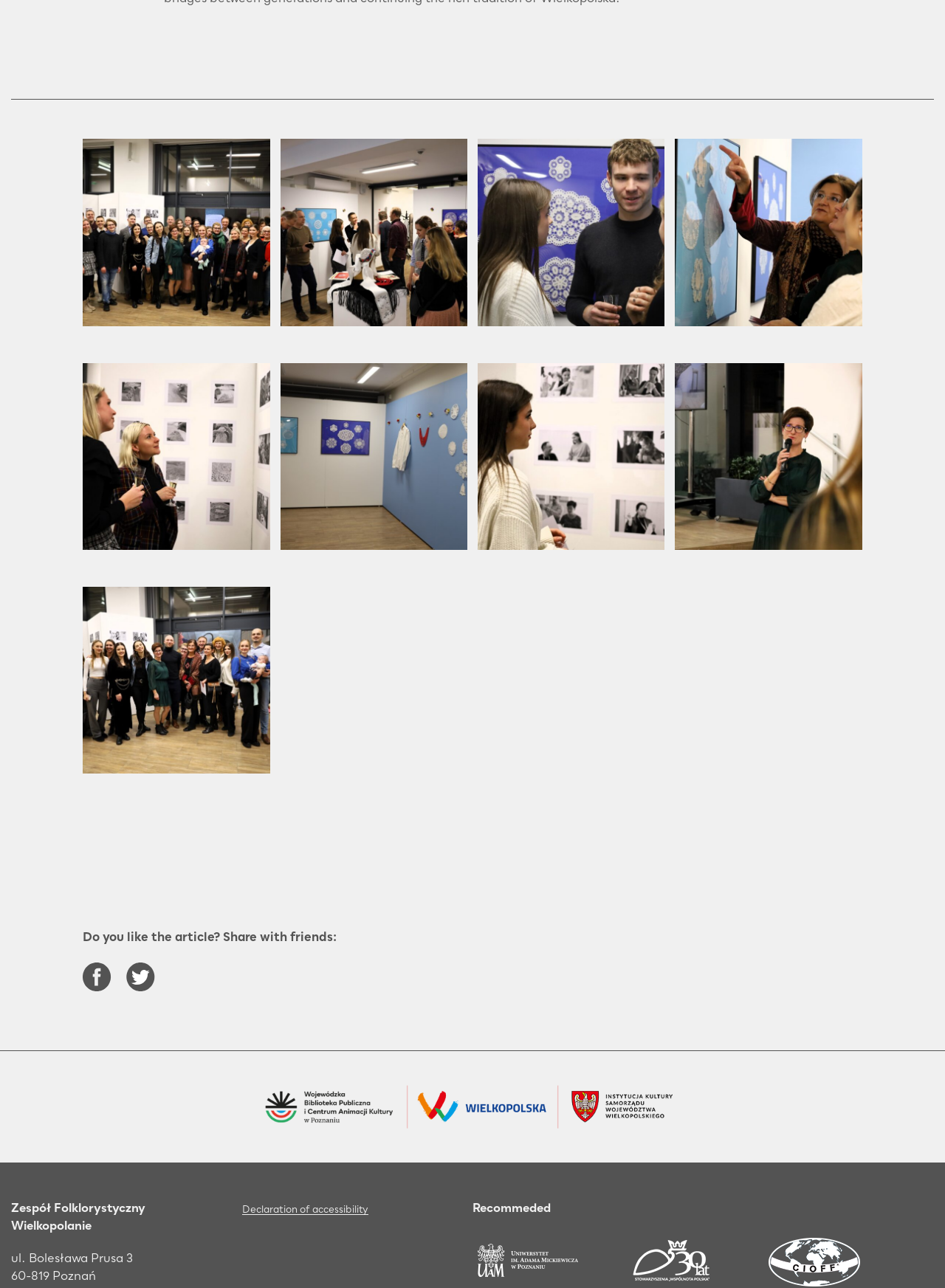Refer to the image and offer a detailed explanation in response to the question: What is the main topic of the webpage?

Based on the images and links on the webpage, it appears to be showcasing an exhibition or event, possibly related to folklore or cultural heritage.